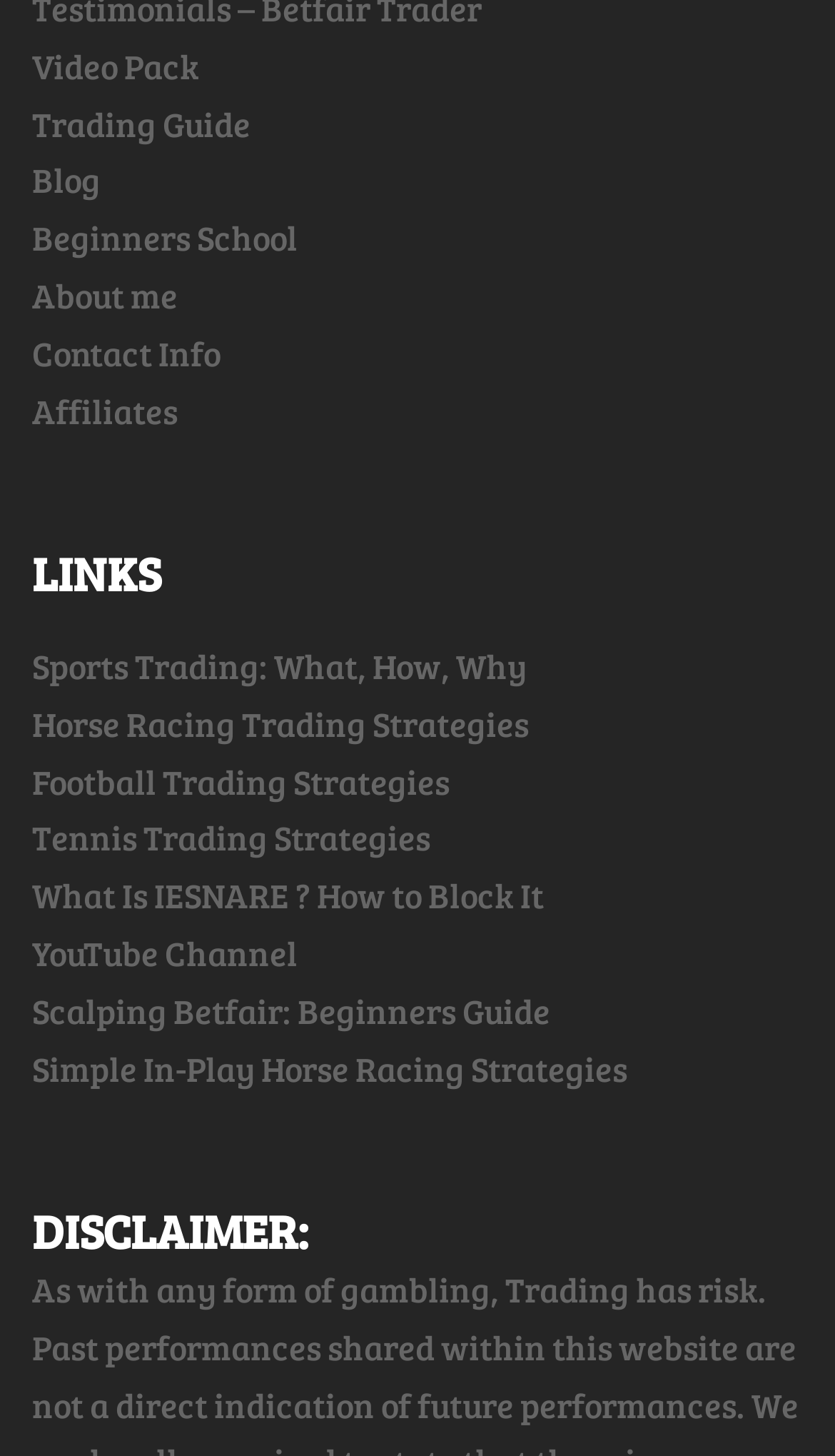Given the element description Simple In-Play Horse Racing Strategies, predict the bounding box coordinates for the UI element in the webpage screenshot. The format should be (top-left x, top-left y, bottom-right x, bottom-right y), and the values should be between 0 and 1.

[0.038, 0.718, 0.751, 0.749]